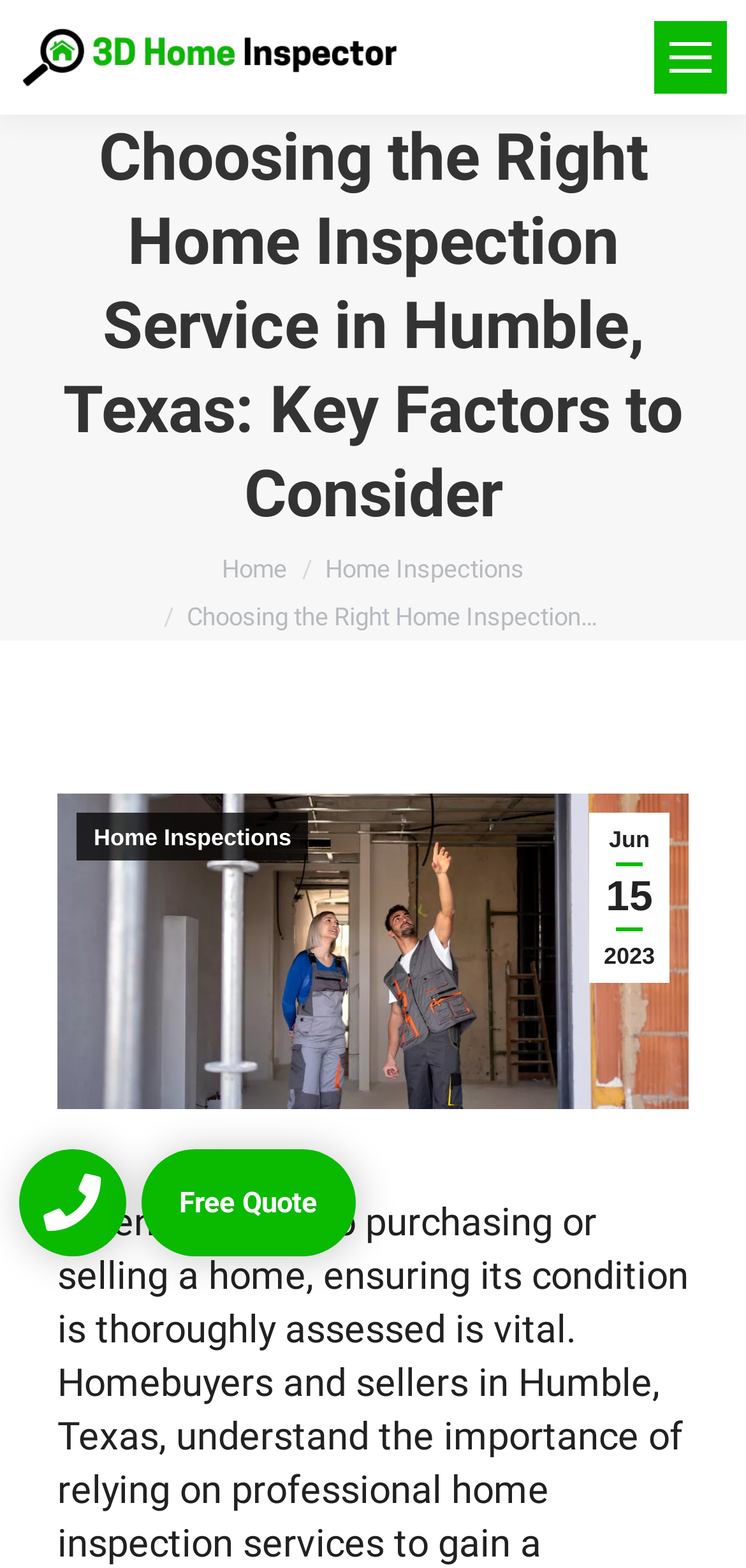Using the provided description: "Free Quote", find the bounding box coordinates of the corresponding UI element. The output should be four float numbers between 0 and 1, in the format [left, top, right, bottom].

[0.188, 0.733, 0.476, 0.802]